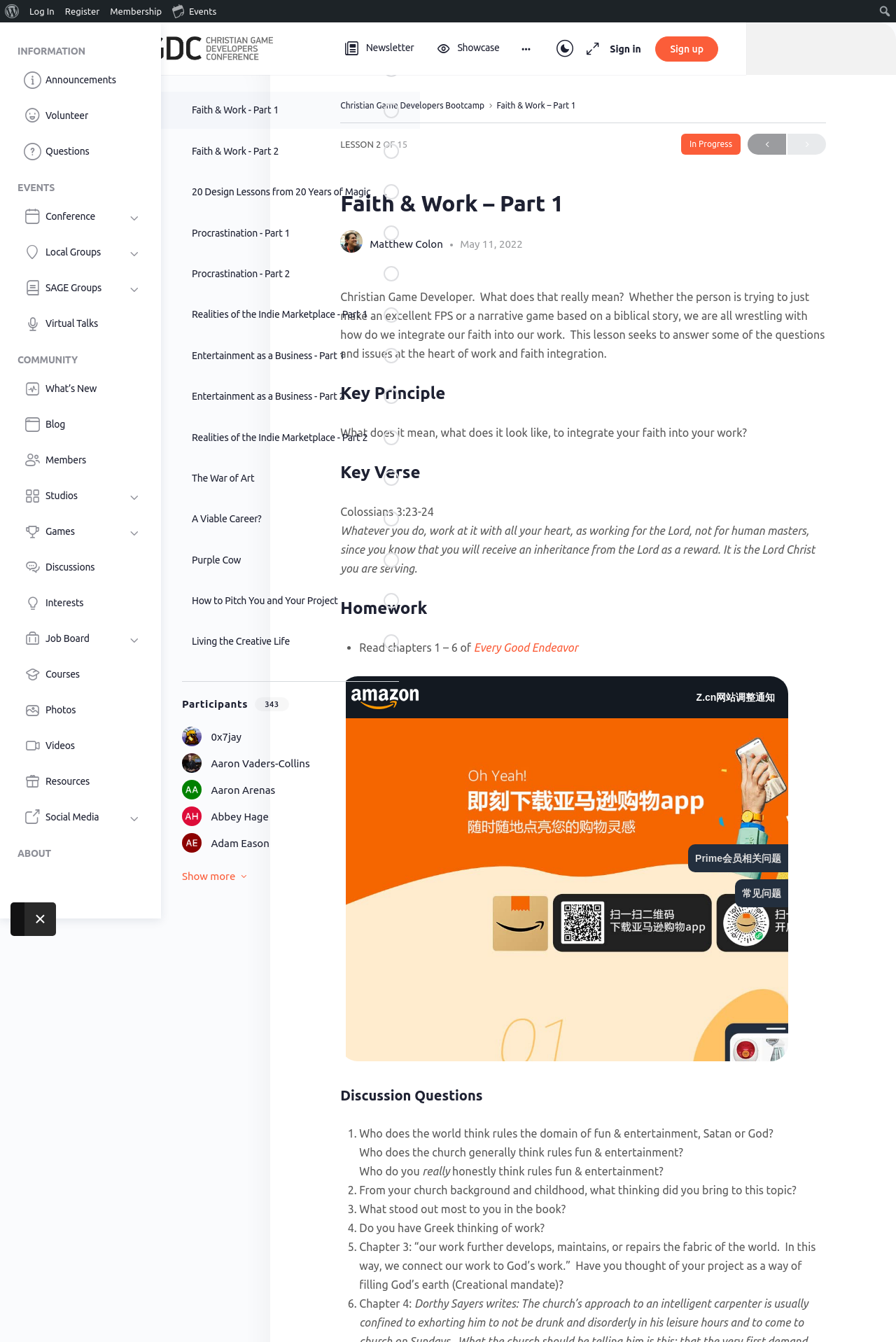Answer the following inquiry with a single word or phrase:
What is the name of the community?

Christian Game Developers